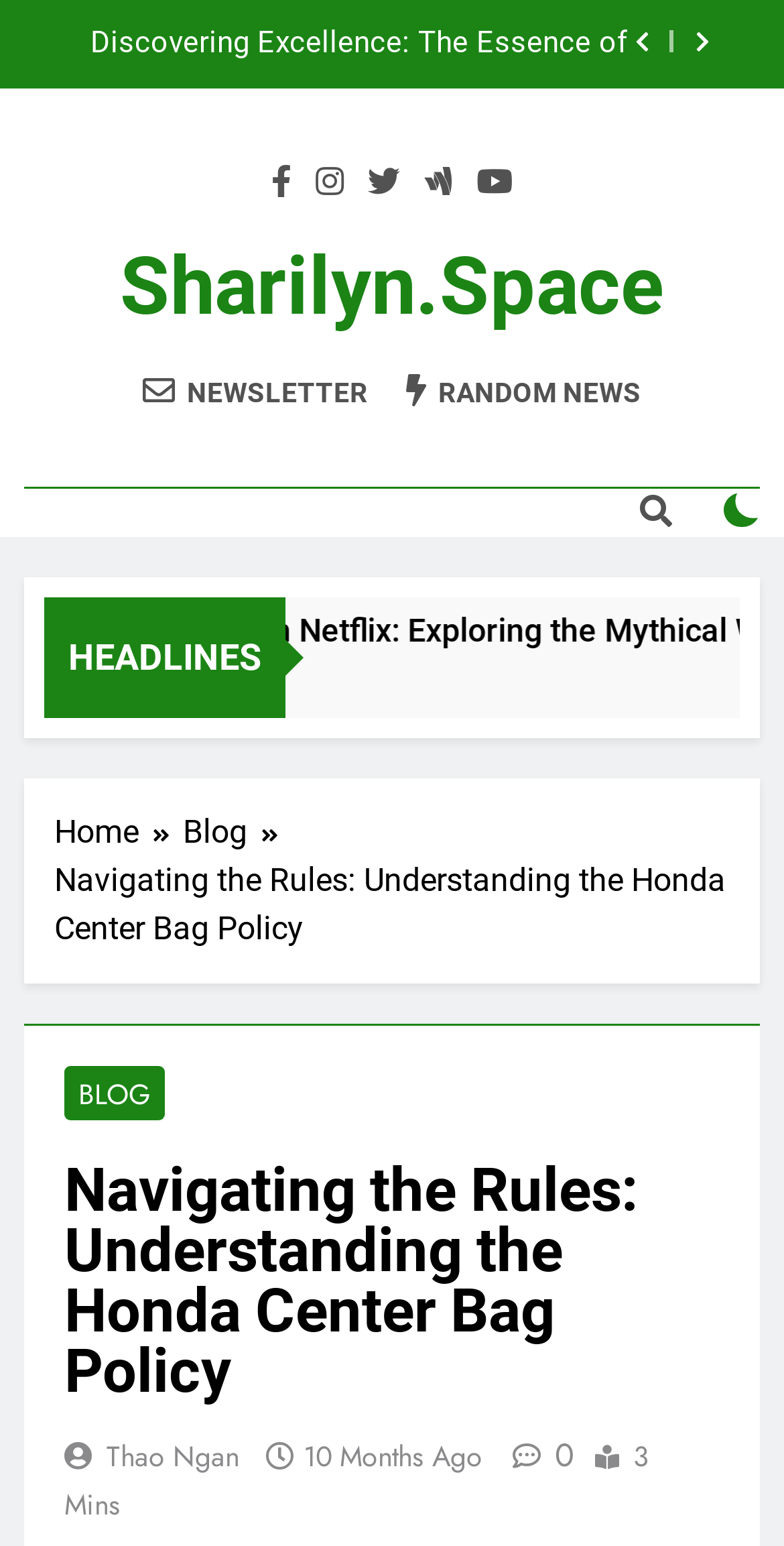Refer to the image and answer the question with as much detail as possible: What is the name of the website?

I found the website name by looking at the link with the text 'Sharilyn.Space' which is located at the top of the webpage.